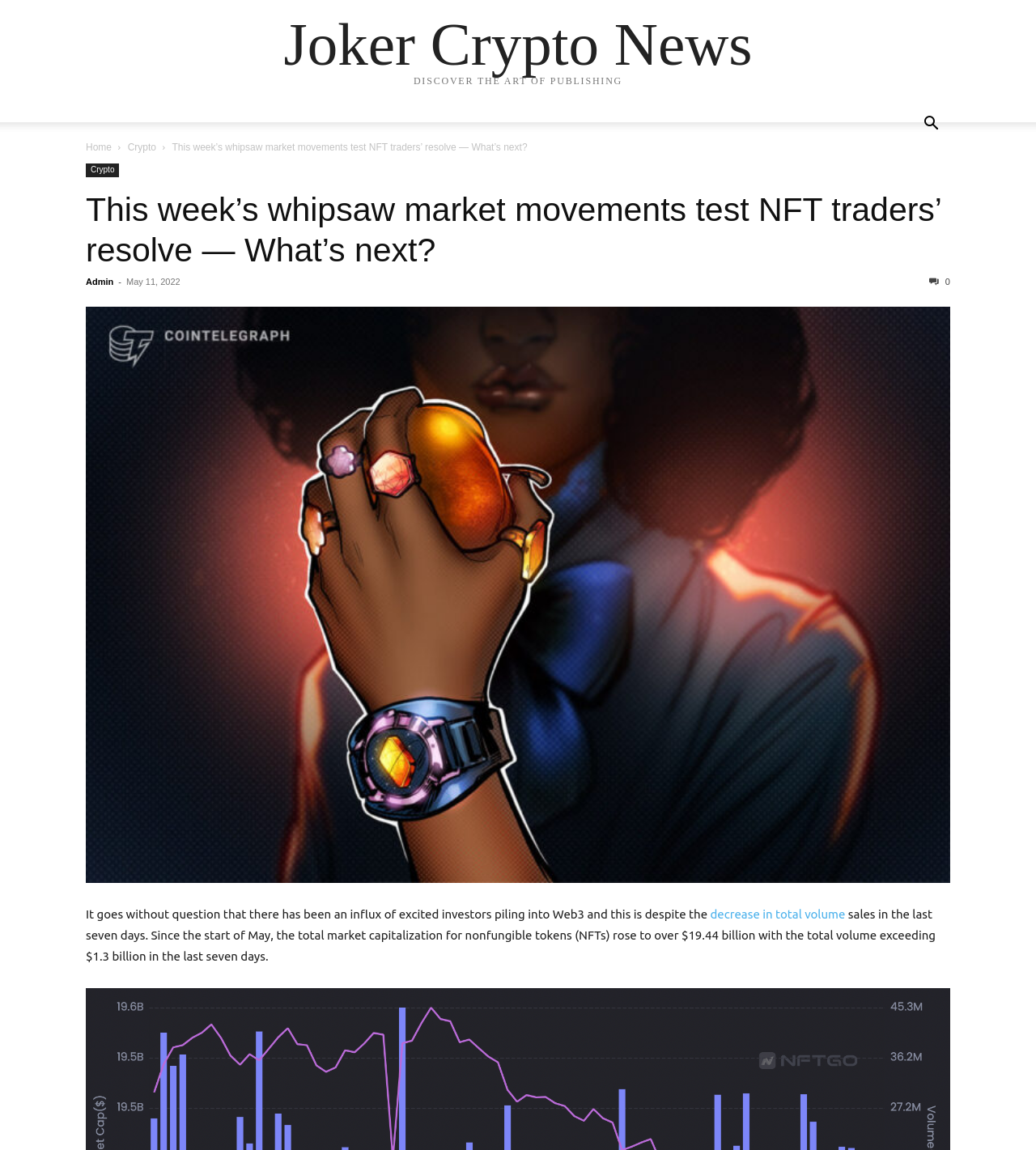Refer to the image and provide an in-depth answer to the question:
What is the total market capitalization for NFTs?

The total market capitalization for NFTs can be found in the article content, which states that the total market capitalization for nonfungible tokens (NFTs) rose to over $19.44 billion.